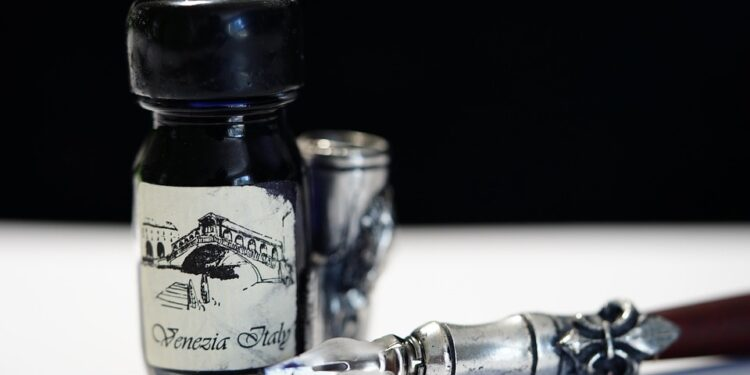Give a concise answer using one word or a phrase to the following question:
What is the color of the background in the scene?

Black